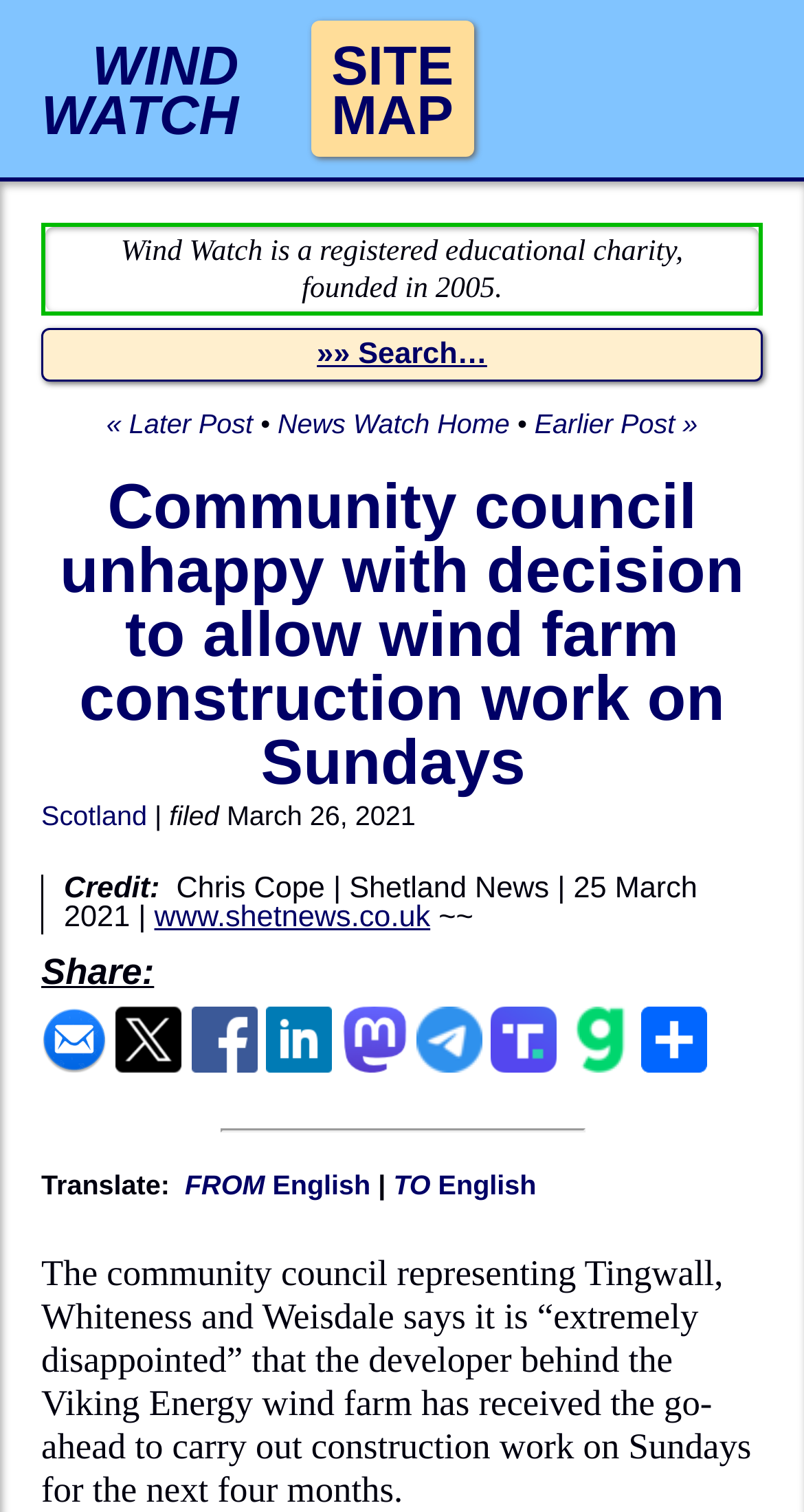Find the bounding box coordinates for the area that should be clicked to accomplish the instruction: "read the blog".

None